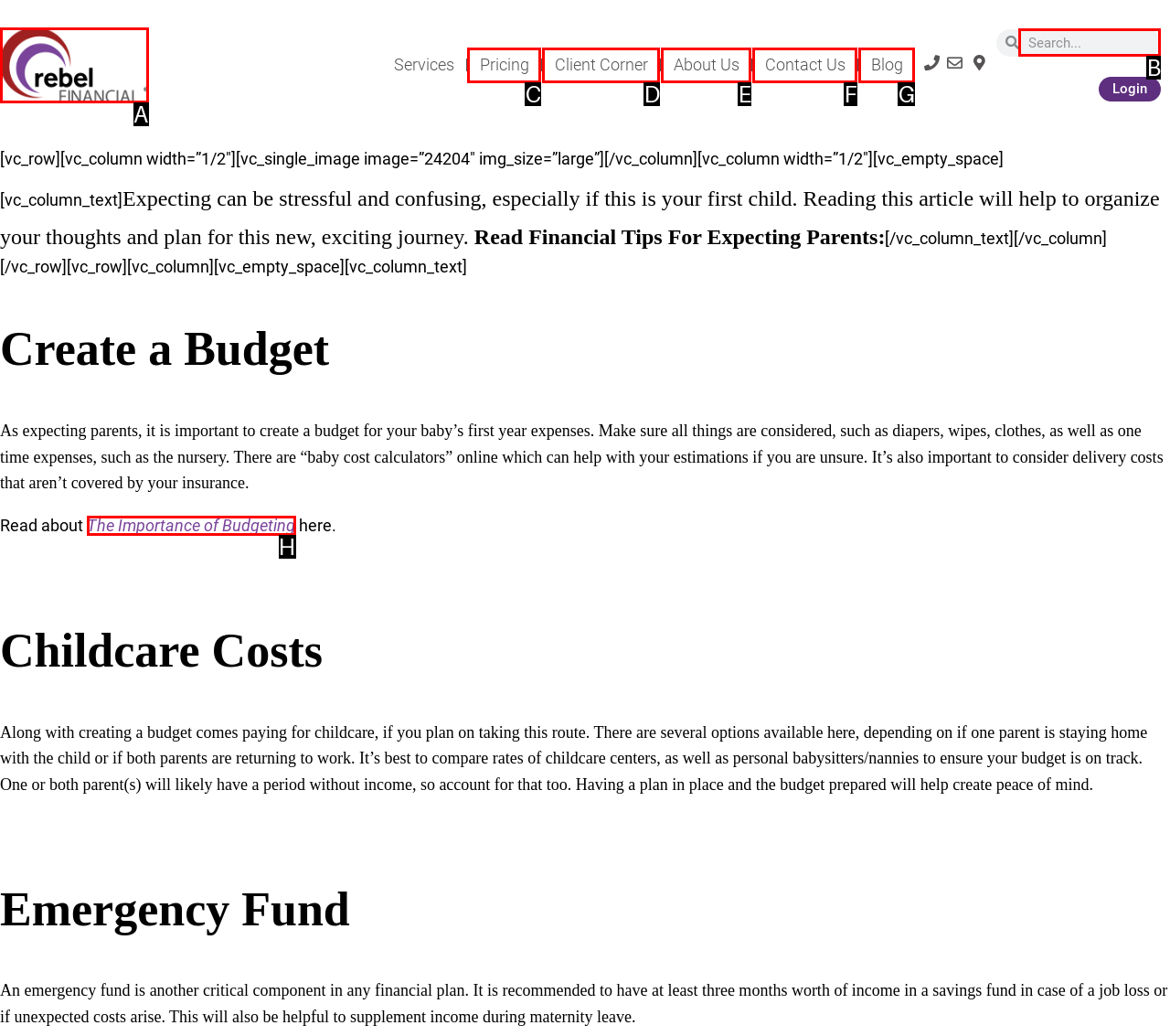Which option should you click on to fulfill this task: Search for something? Answer with the letter of the correct choice.

B